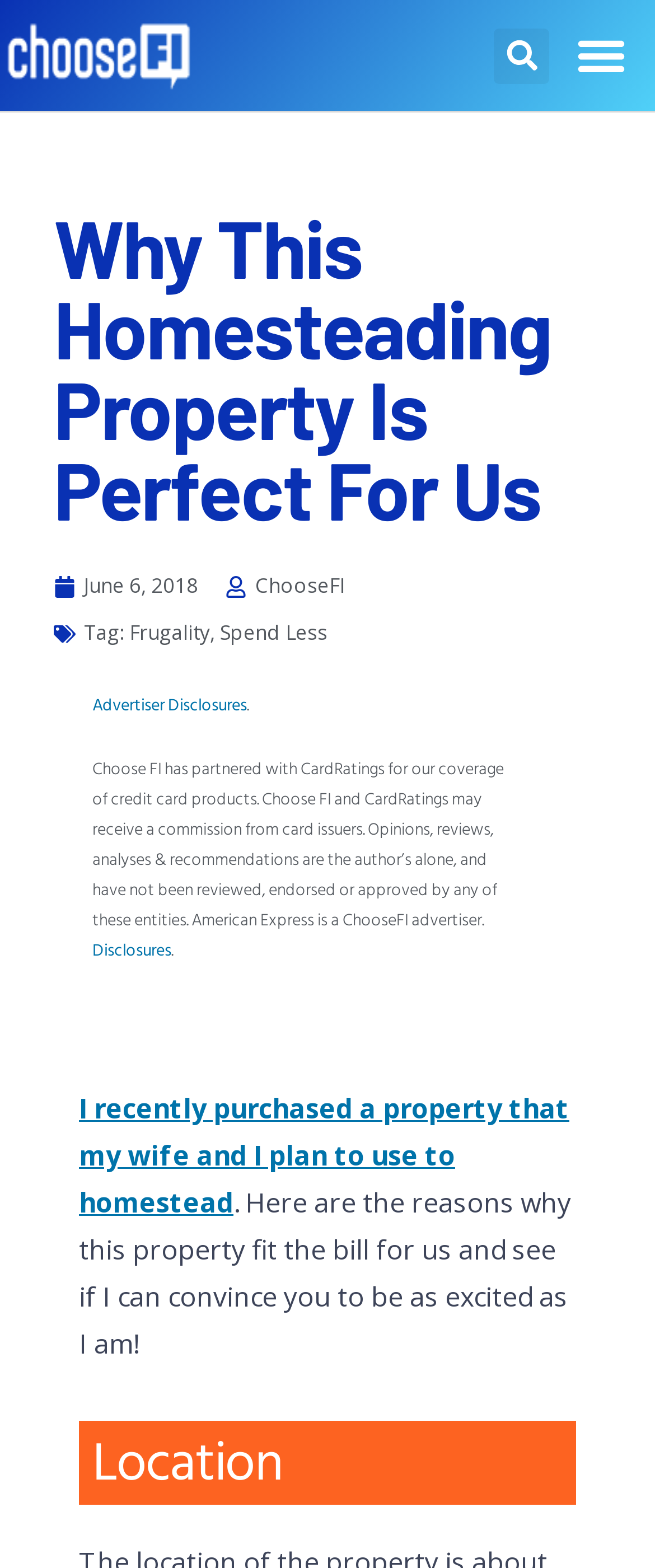Please answer the following question using a single word or phrase: 
What is the name of the website?

ChooseFI